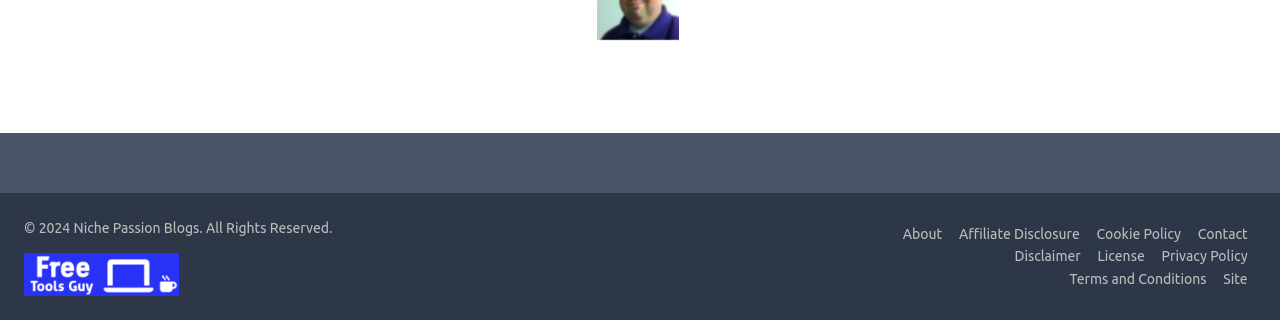Find the bounding box coordinates of the clickable element required to execute the following instruction: "view affiliate disclosure". Provide the coordinates as four float numbers between 0 and 1, i.e., [left, top, right, bottom].

[0.743, 0.696, 0.85, 0.766]